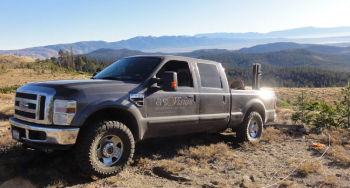Create a vivid and detailed description of the image.

The image features a rugged truck parked in a mountainous landscape, showcasing a mix of adventure and industry. The vehicle, likely specialized for off-road and tough terrain, is positioned prominently in the foreground, highlighting its robust build and functional design. The truck is situated among sparse vegetation, on a rocky terrain, with distant mountains visible under a clear sky, giving a sense of vastness and natural beauty. This vehicle is presumably utilized for geophysical applications, reflecting the company's focus on leveraging advanced technology in challenging environments. The sunlight glints off the truck's surface, further emphasizing its sturdy construction and the dawn of a promising day for fieldwork.